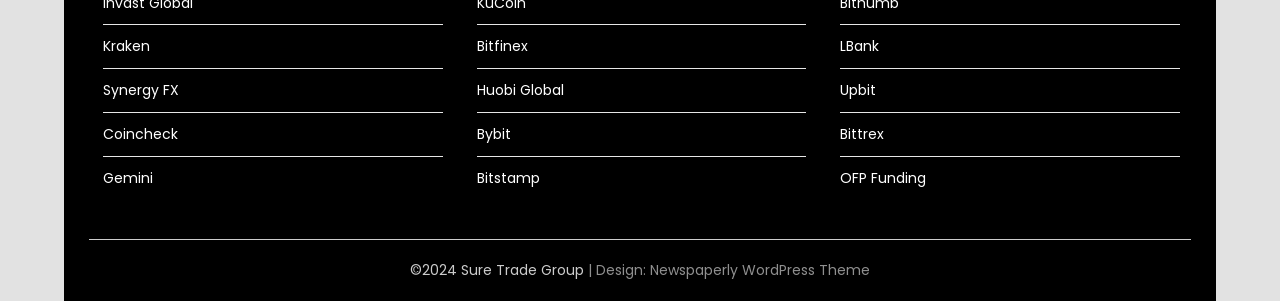Answer the question briefly using a single word or phrase: 
What is the name of the WordPress theme used on the webpage?

Newspaperly